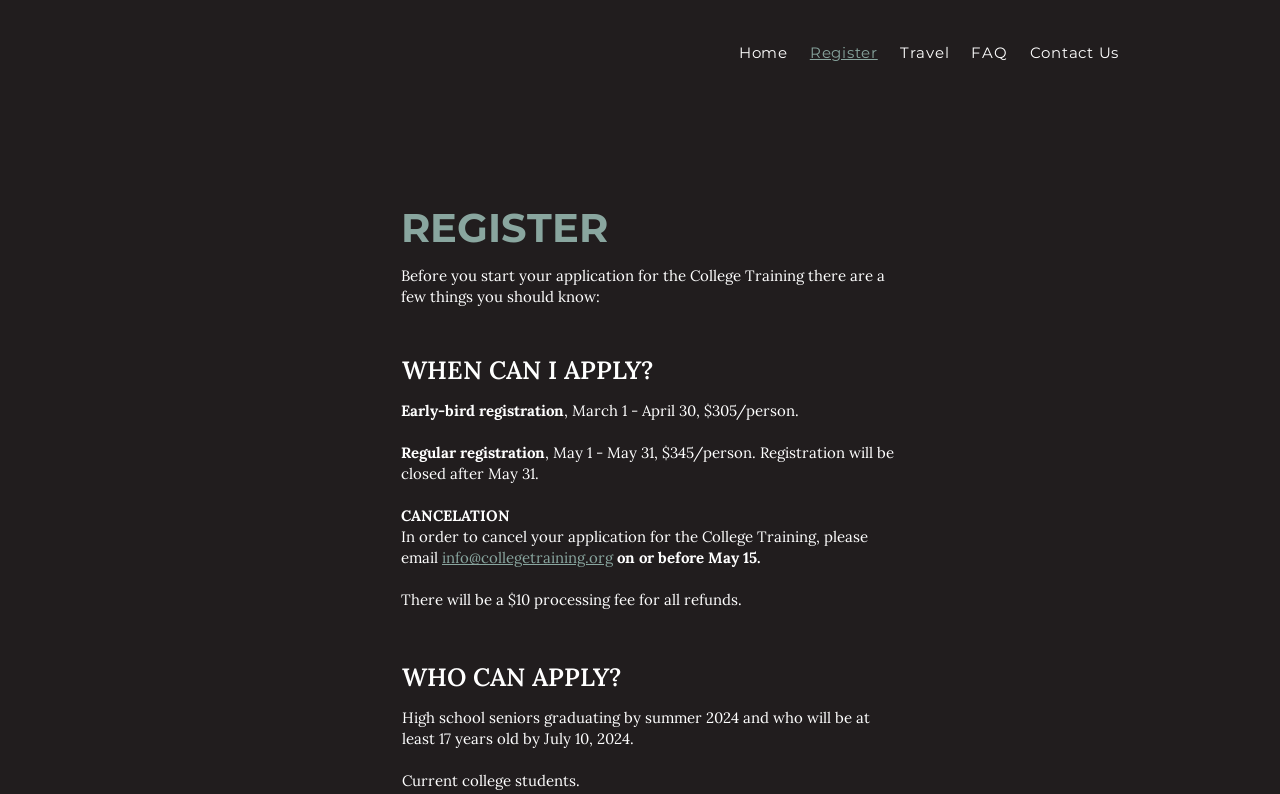Based on the image, please elaborate on the answer to the following question:
What is the early-bird registration period?

According to the webpage, the early-bird registration period is mentioned in the section 'WHEN CAN I APPLY?' as 'Early-bird registration, March 1 - April 30, $305/person.'